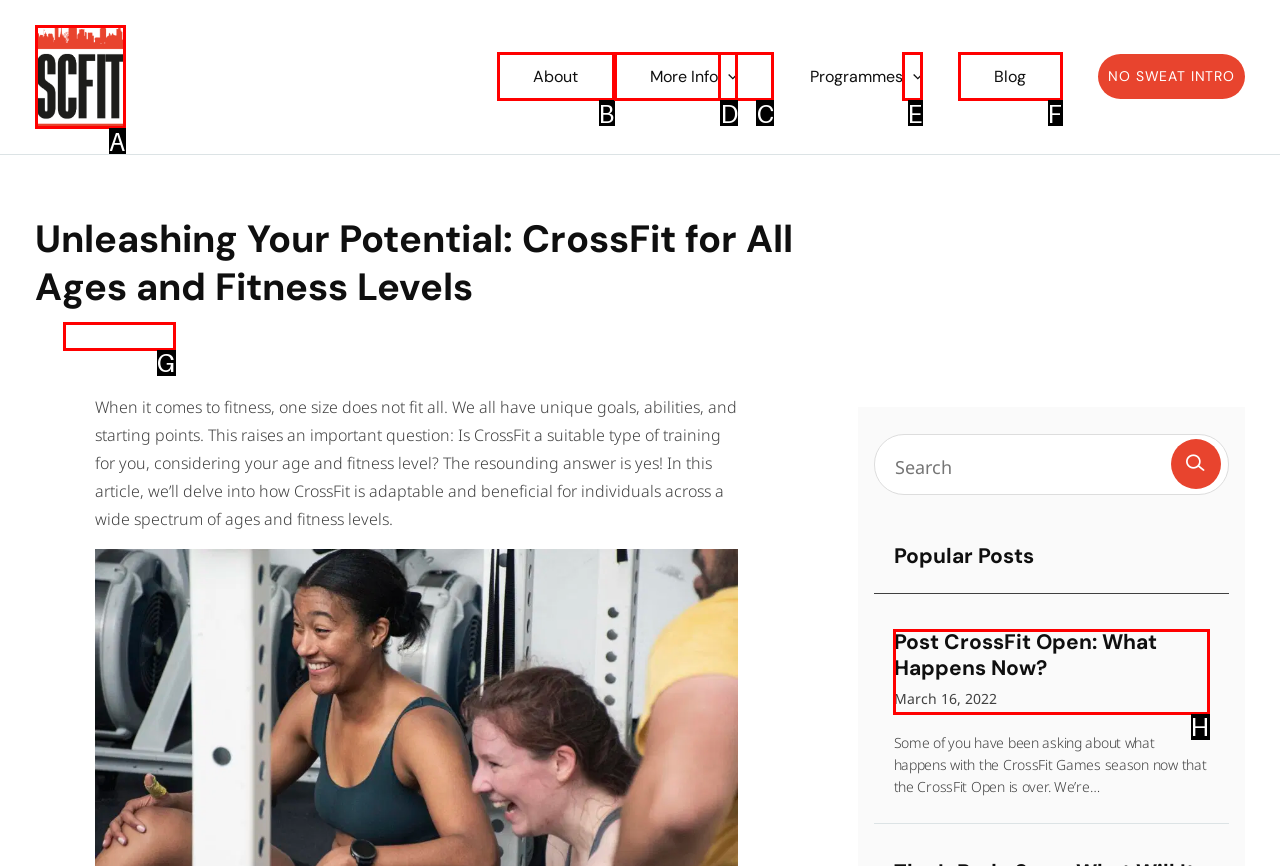Examine the description: parent_node: Programmes aria-label="Menu Toggle" and indicate the best matching option by providing its letter directly from the choices.

E